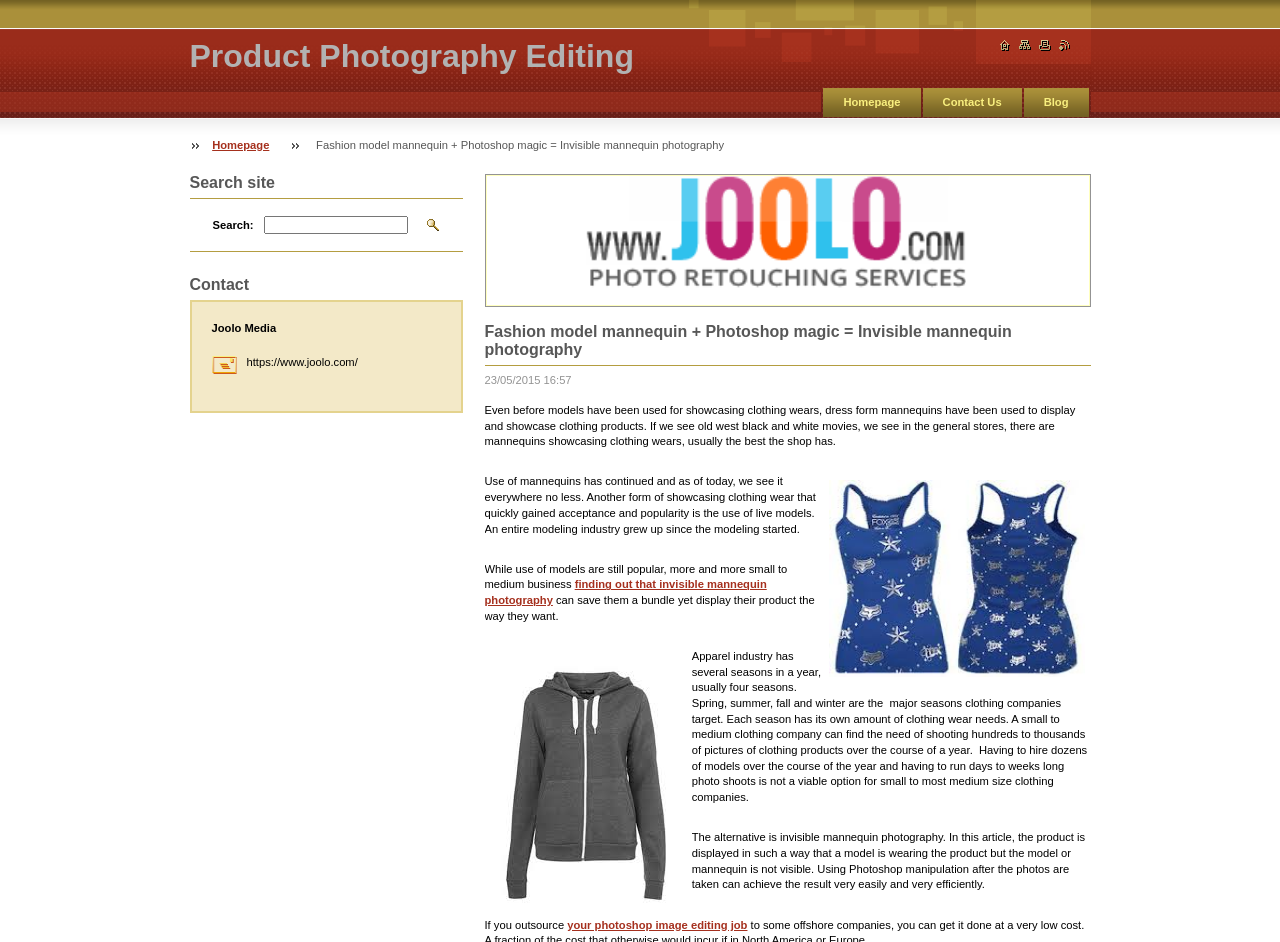Using the elements shown in the image, answer the question comprehensively: What is the alternative to hiring models for photo shoots?

The webpage suggests that invisible mannequin photography is a cost-effective and efficient alternative to hiring models for photo shoots, especially for small to medium-sized clothing companies that need to take hundreds to thousands of product photos per year.